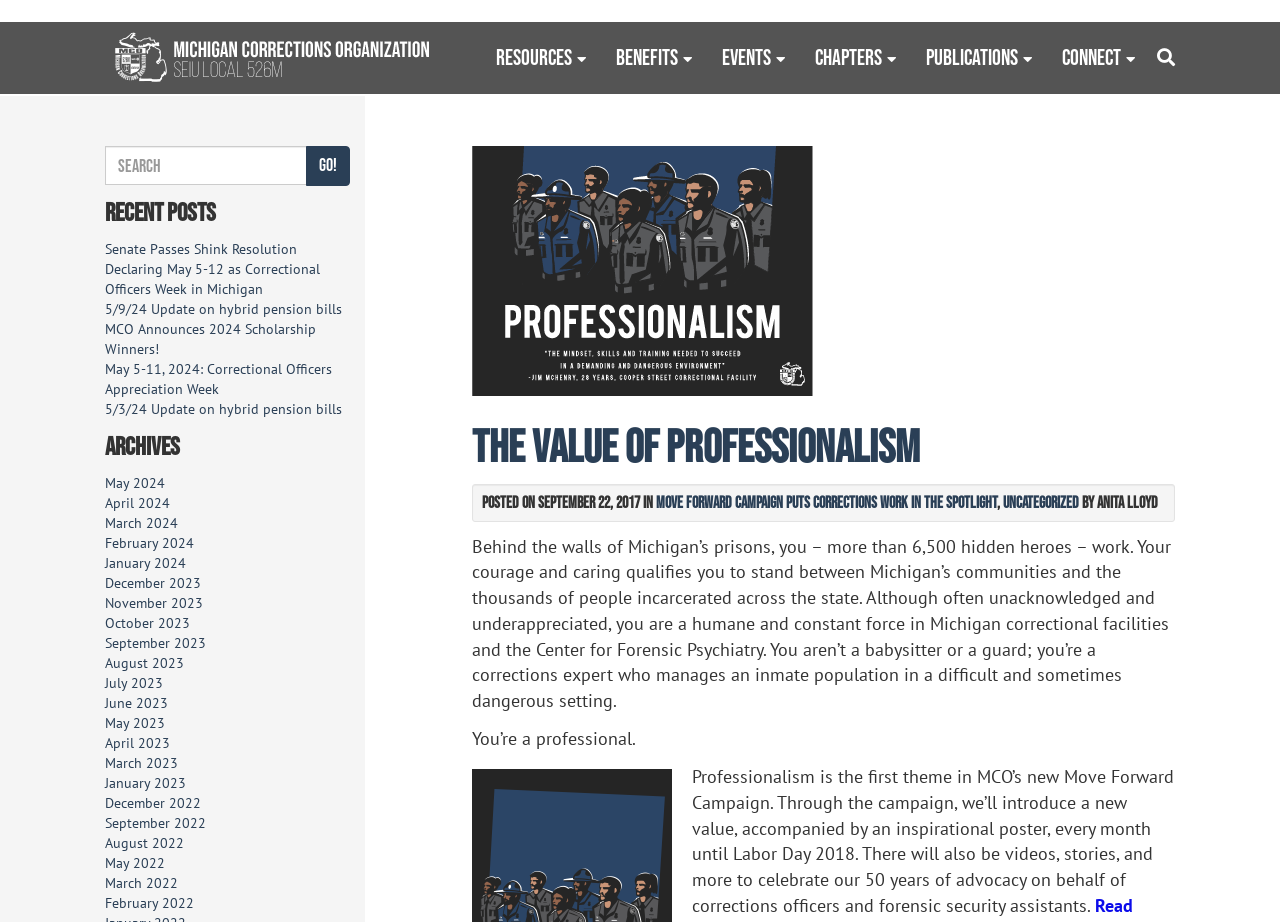From the webpage screenshot, predict the bounding box of the UI element that matches this description: "Connect".

[0.818, 0.024, 0.898, 0.102]